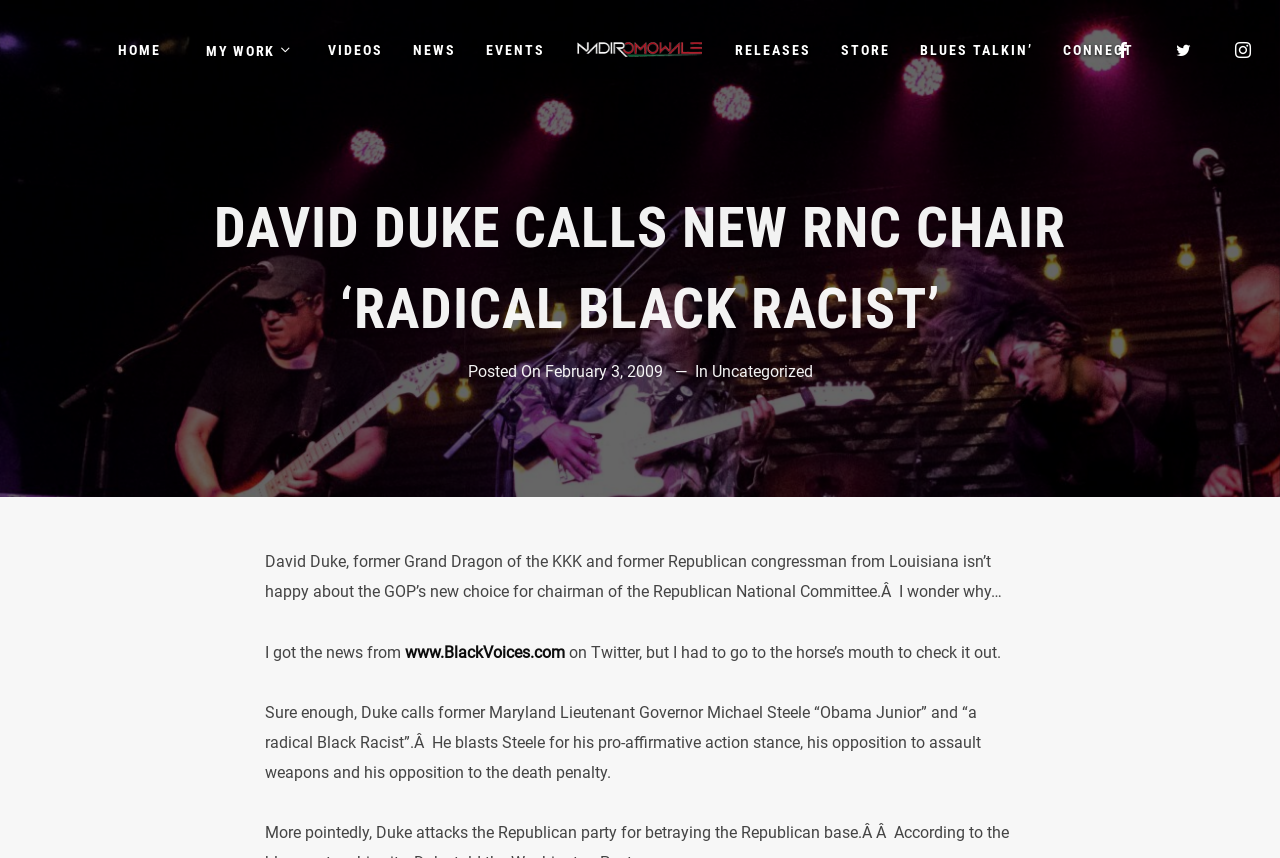Generate an in-depth caption that captures all aspects of the webpage.

The webpage is the online home of Nadir Omowale, an artist, producer, consultant, and creative strategist. At the top of the page, there is a navigation menu with 9 links: "HOME", "MY WORK", "VIDEOS", "NEWS", "EVENTS", "RELEASES", "STORE", "BLUES TALKIN’", and "CONNECT". These links are positioned horizontally across the top of the page, with the logo of Nadir Omowale situated to the right of the navigation menu.

Below the navigation menu, there is a large heading that reads "DAVID DUKE CALLS NEW RNC CHAIR ‘RADICAL BLACK RACIST’". This heading is centered on the page and takes up a significant amount of vertical space. Below the heading, there is a post date and category information, followed by a block of text that discusses David Duke's comments on the new RNC chair.

The text block is divided into several paragraphs, with links to external sources, such as "www.BlackVoices.com", embedded within the text. The text discusses David Duke's opinions on the new RNC chair, Michael Steele, and his stance on various issues.

At the bottom right of the page, there are three social media links to Facebook, Twitter, and Instagram.